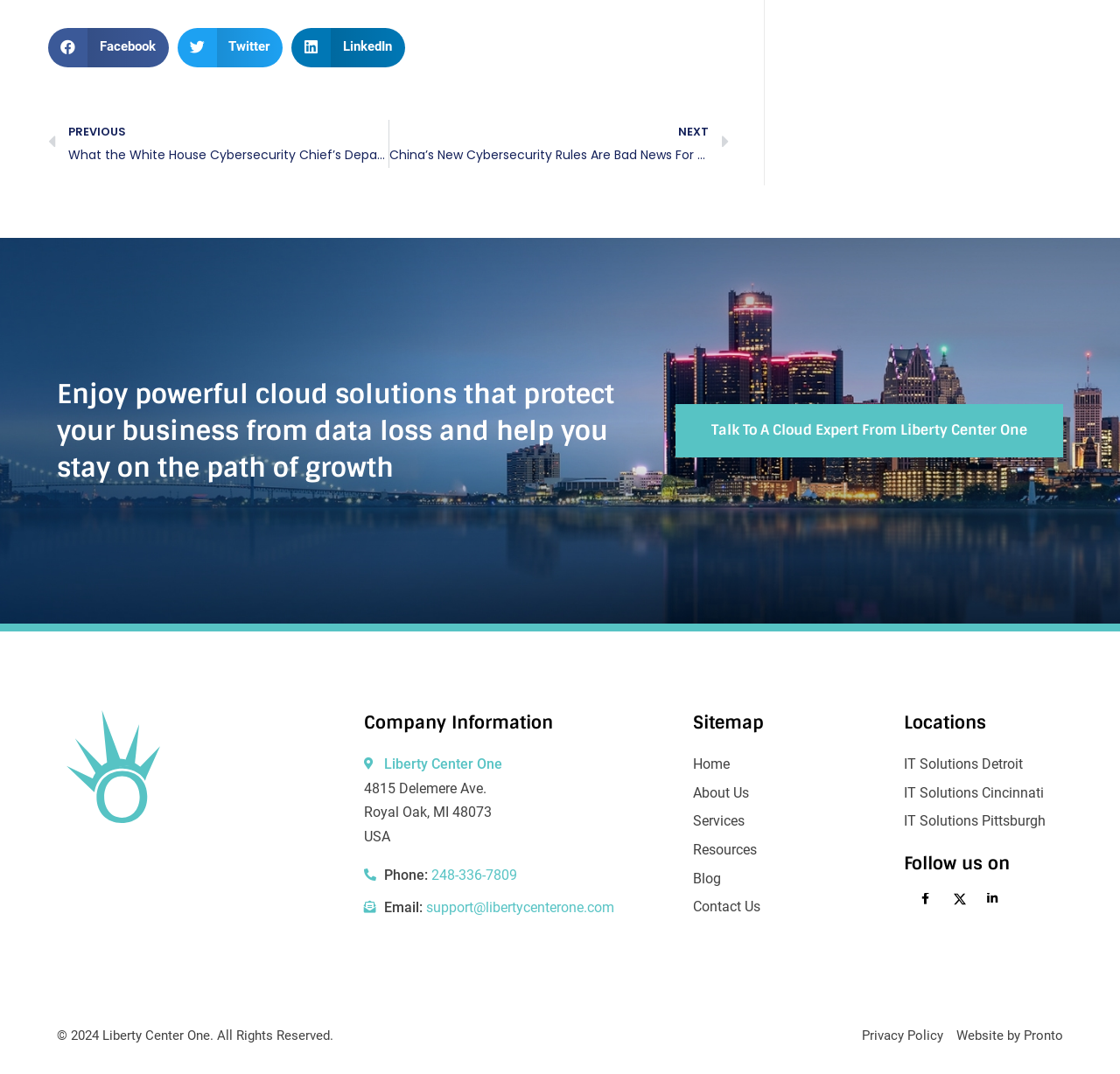How many social media platforms are listed to follow?
Please answer using one word or phrase, based on the screenshot.

3